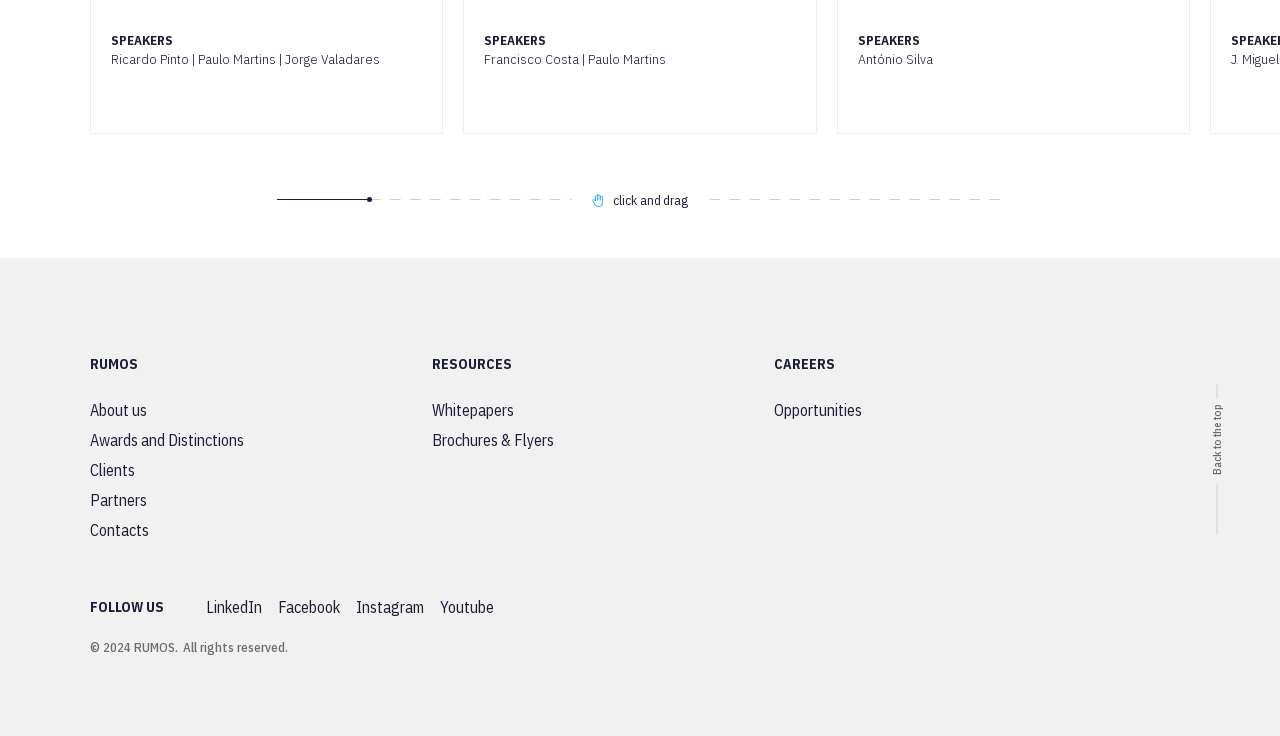What is the year of copyright?
Based on the visual information, provide a detailed and comprehensive answer.

The year of copyright can be found at the bottom of the webpage, where it is written as '2024' next to the 'RUMOS' logo.